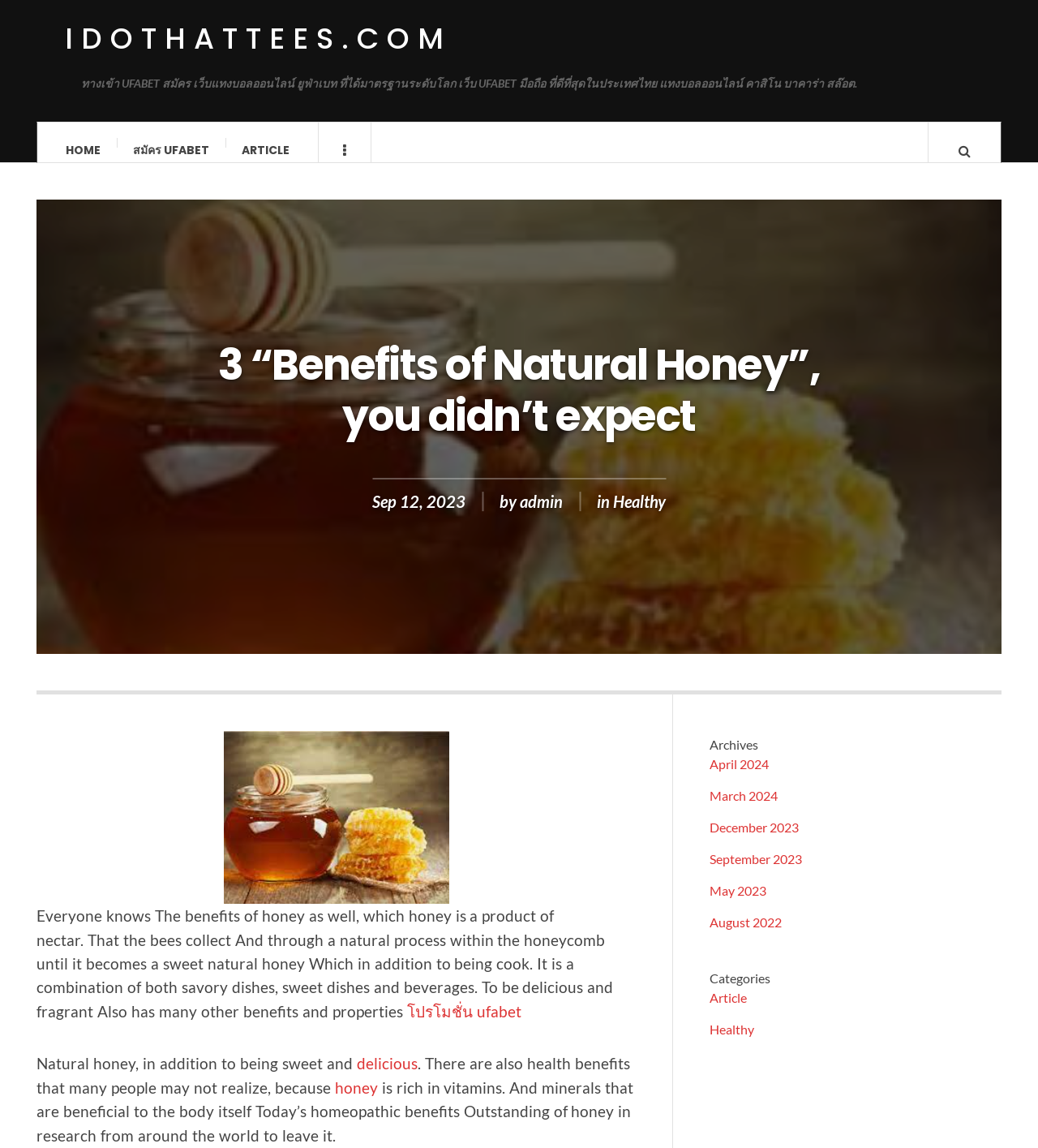Bounding box coordinates should be in the format (top-left x, top-left y, bottom-right x, bottom-right y) and all values should be floating point numbers between 0 and 1. Determine the bounding box coordinate for the UI element described as: April 2024

[0.684, 0.672, 0.741, 0.686]